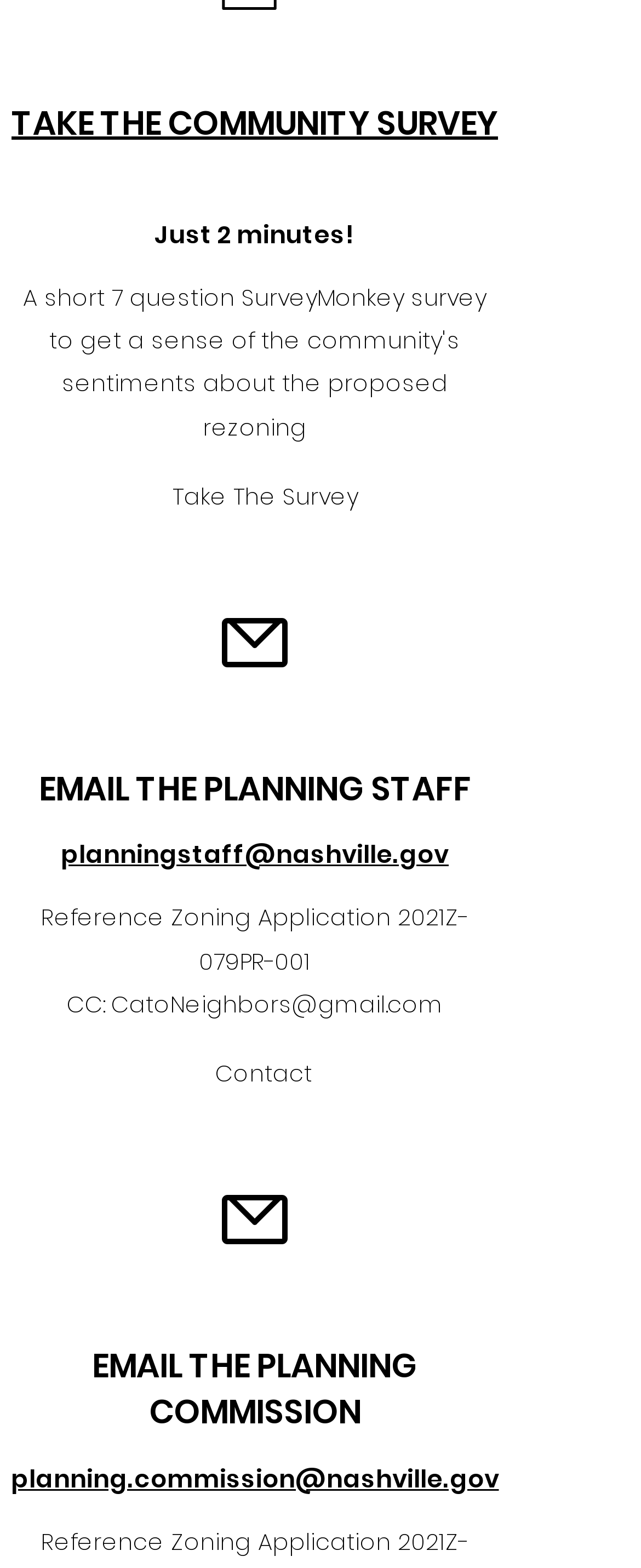Determine the bounding box coordinates in the format (top-left x, top-left y, bottom-right x, bottom-right y). Ensure all values are floating point numbers between 0 and 1. Identify the bounding box of the UI element described by: alt="Logo"

None